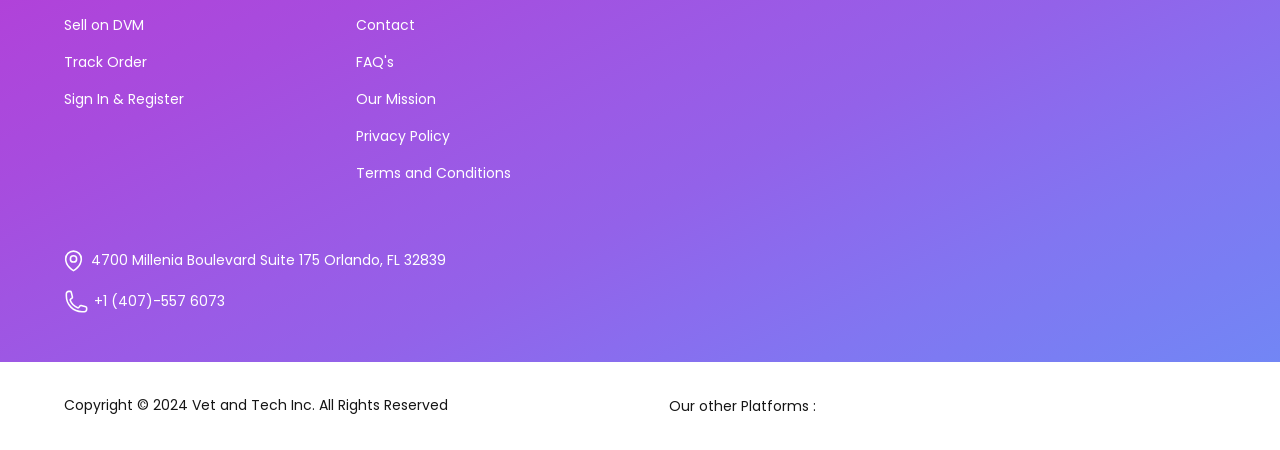Please identify the bounding box coordinates of the area I need to click to accomplish the following instruction: "Download from Apple Store".

[0.622, 0.551, 0.731, 0.64]